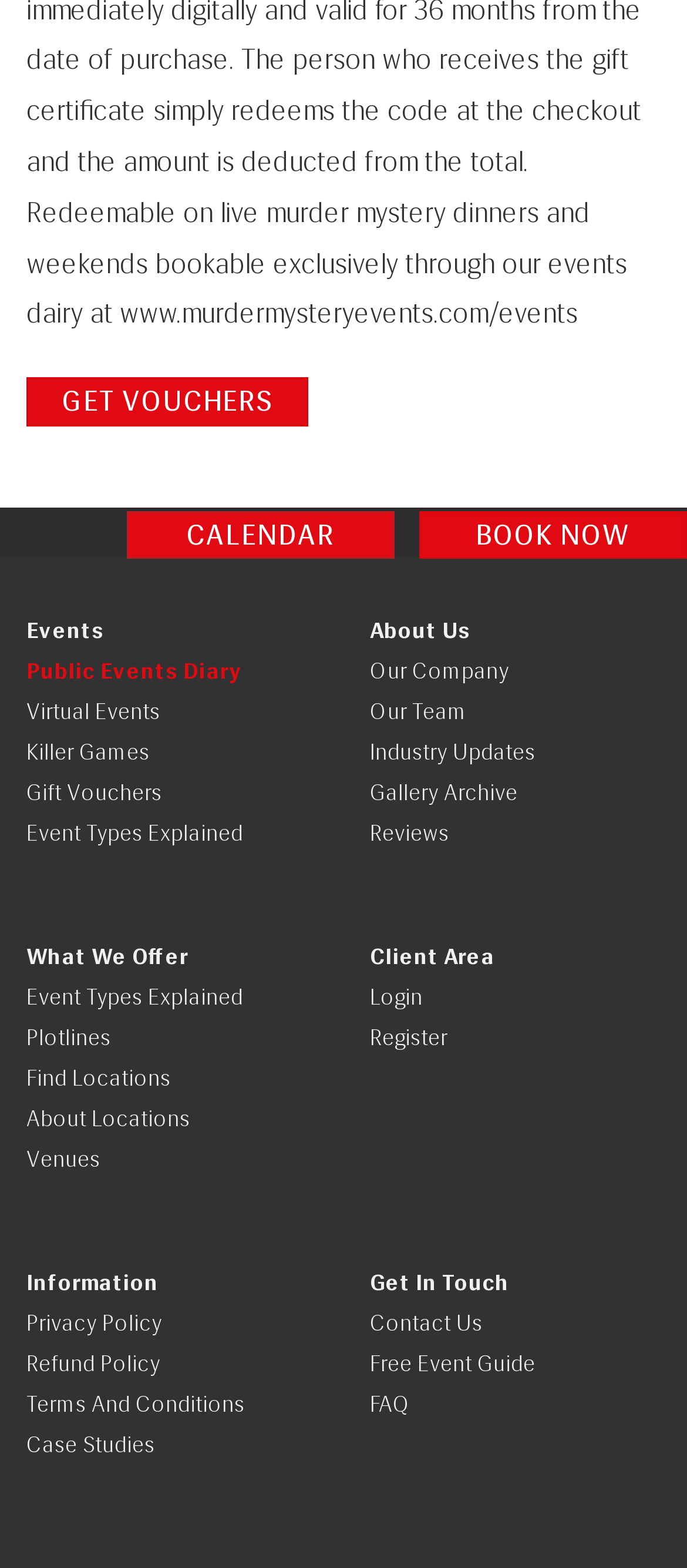Locate the bounding box coordinates of the element I should click to achieve the following instruction: "Login to client area".

[0.538, 0.627, 0.615, 0.644]